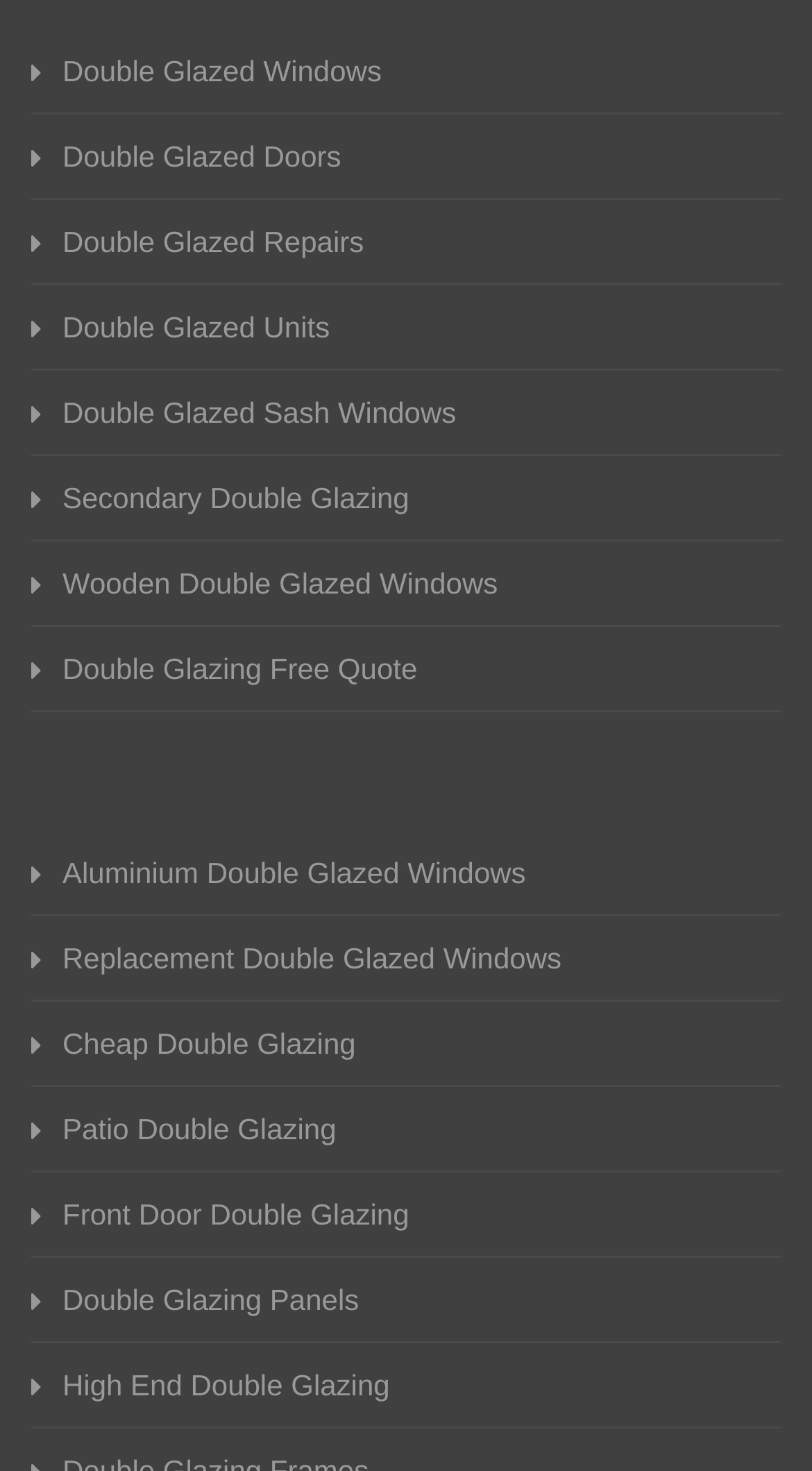Provide the bounding box coordinates for the UI element described in this sentence: "Wooden Double Glazed Windows". The coordinates should be four float values between 0 and 1, i.e., [left, top, right, bottom].

[0.038, 0.382, 0.962, 0.41]